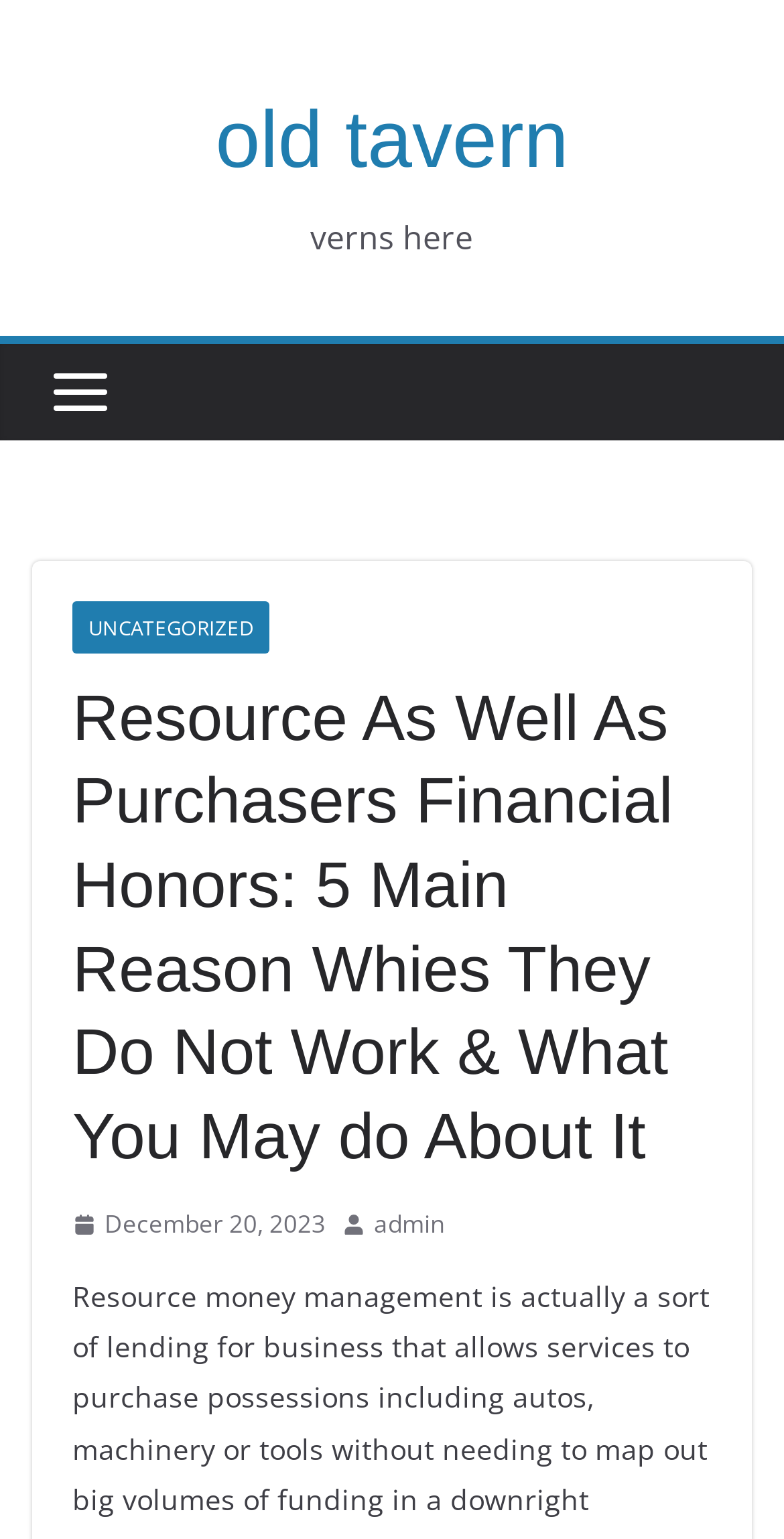Extract the text of the main heading from the webpage.

Resource As Well As Purchasers Financial Honors: 5 Main Reason Whies They Do Not Work & What You May do About It